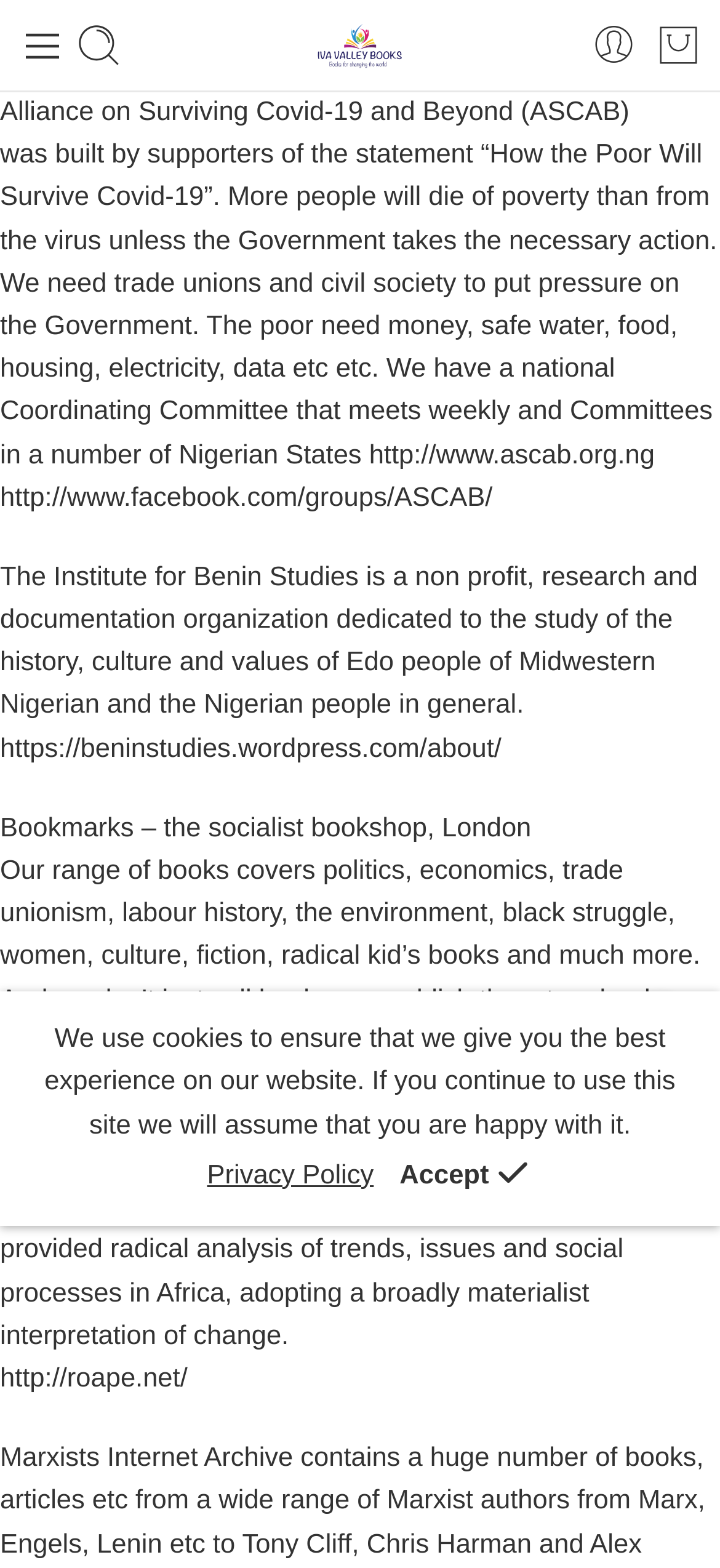Given the following UI element description: "title="Recently Viewed"", find the bounding box coordinates in the webpage screenshot.

[0.859, 0.635, 0.974, 0.688]